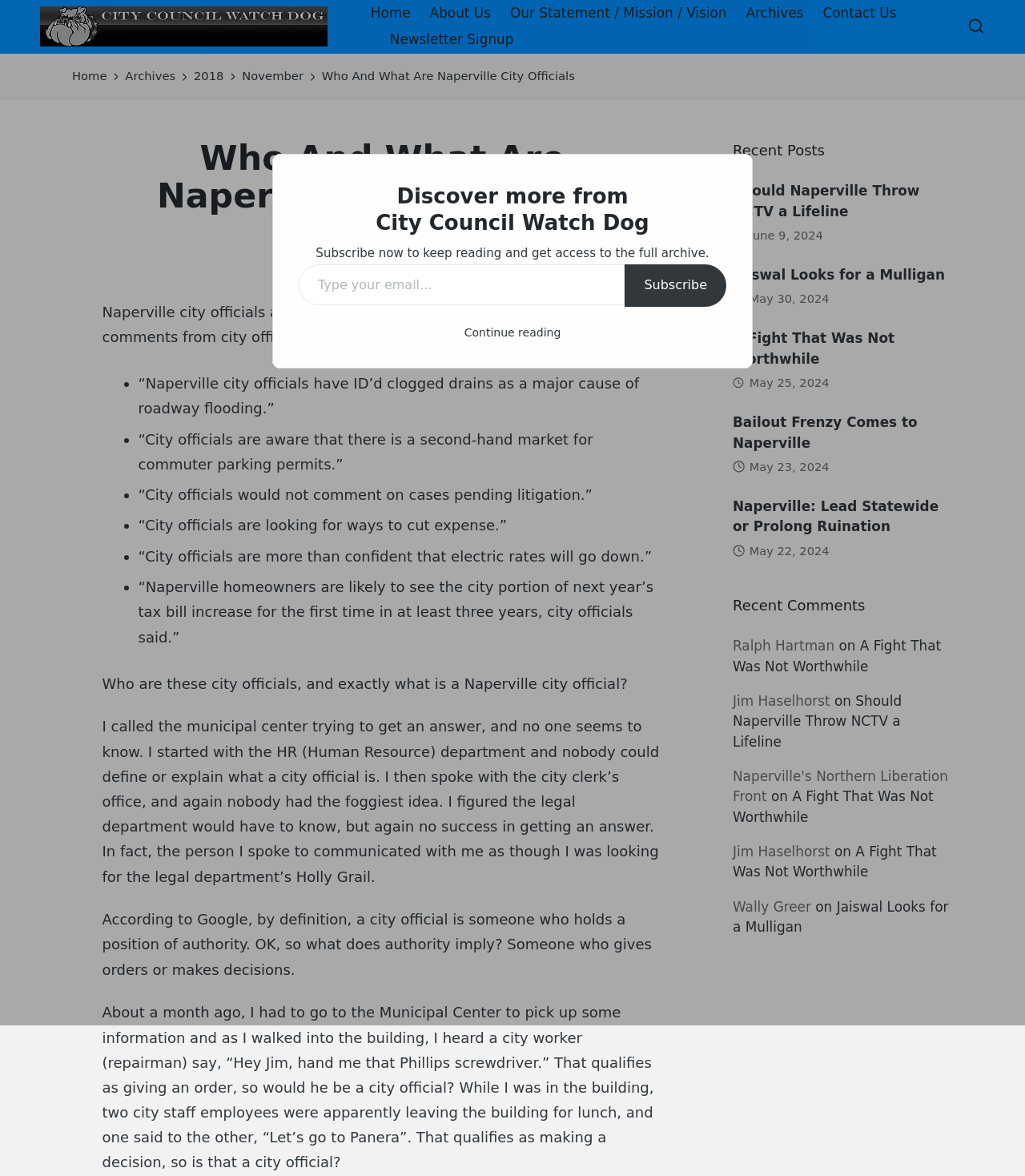Can you specify the bounding box coordinates of the area that needs to be clicked to fulfill the following instruction: "Read the recent post 'Should Naperville Throw NCTV a Lifeline'"?

[0.715, 0.154, 0.93, 0.189]